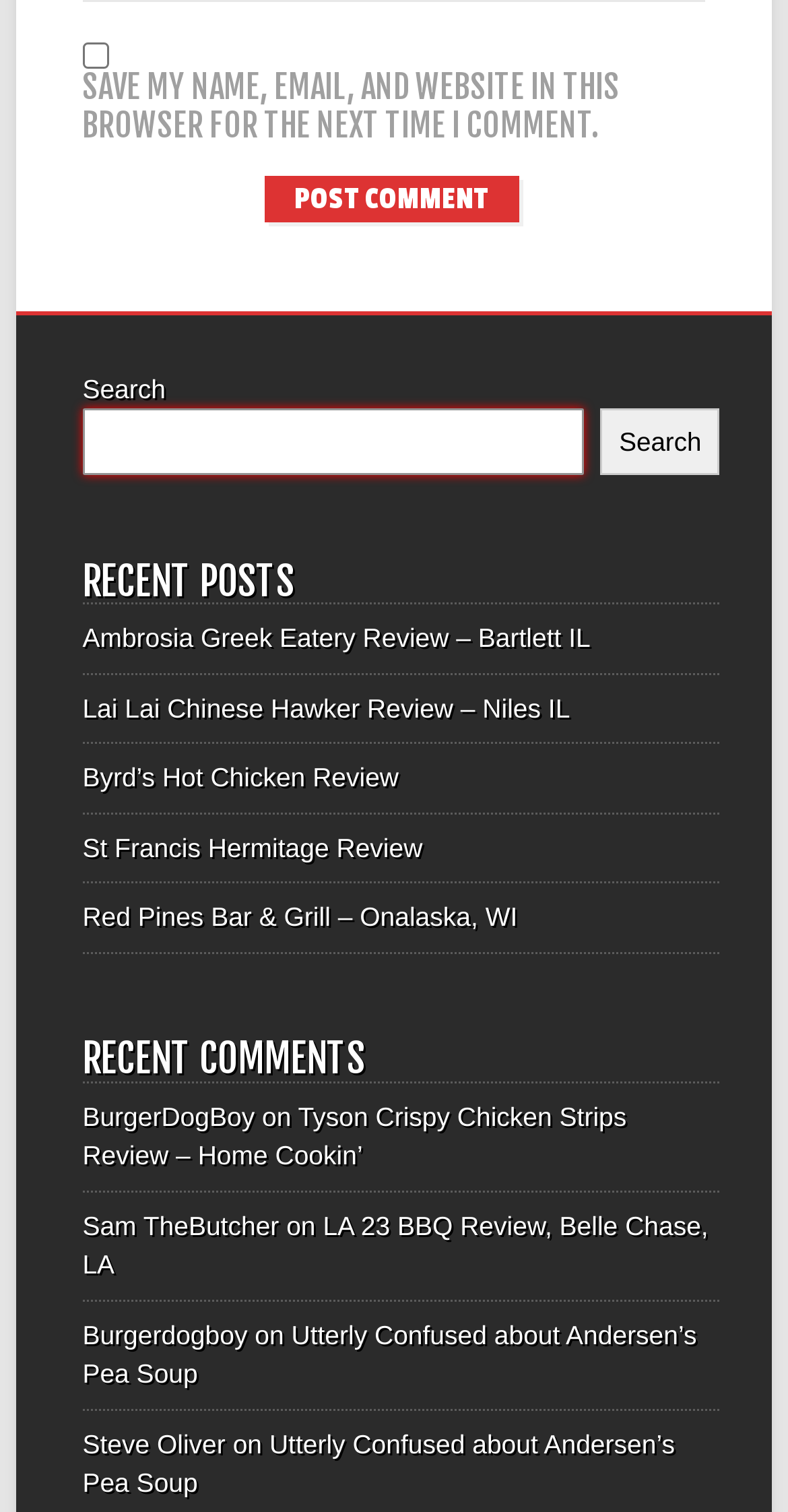What is the text of the first recent comment?
Give a single word or phrase as your answer by examining the image.

BurgerDogBoy on Tyson Crispy Chicken Strips Review – Home Cookin’